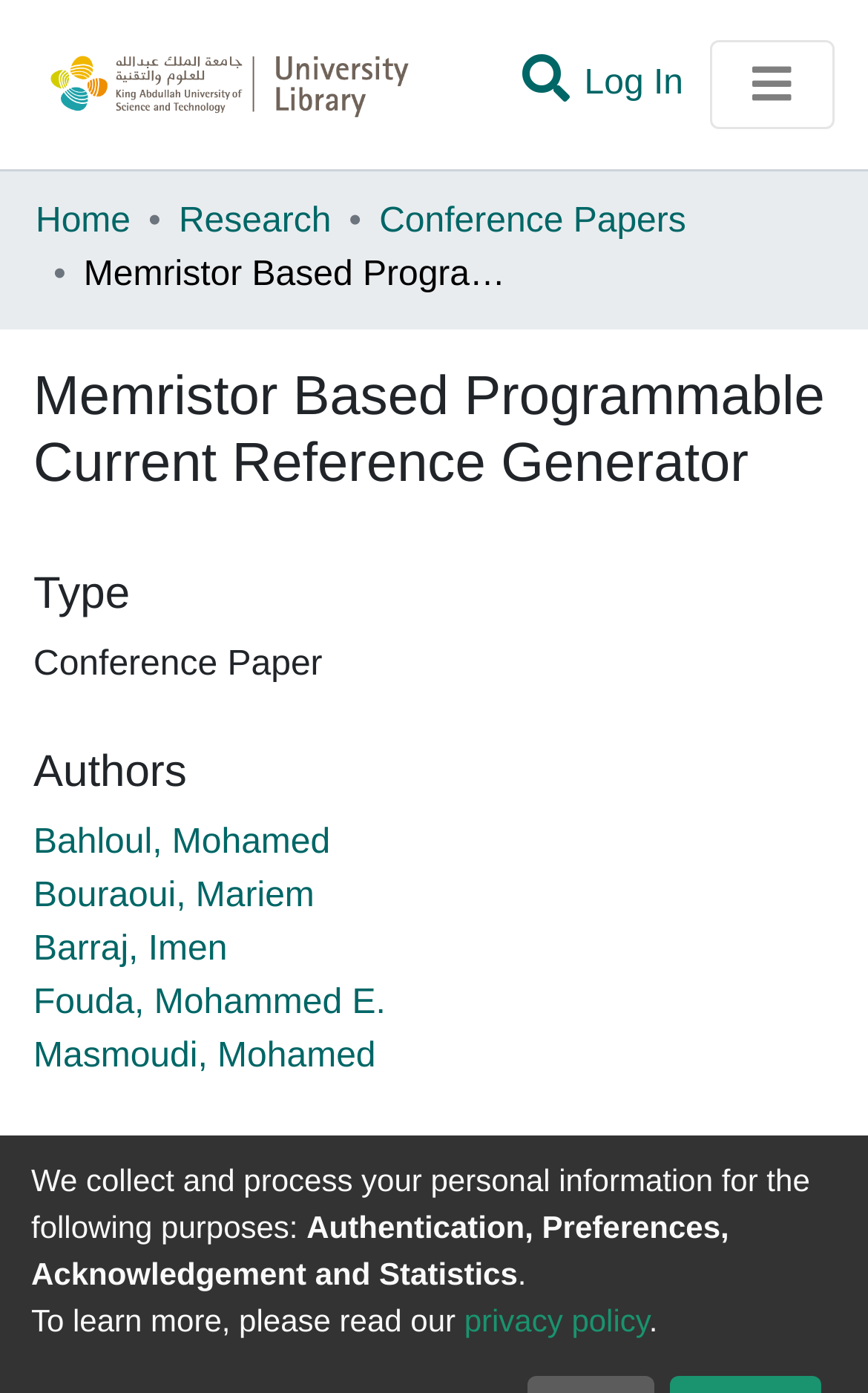Determine the bounding box coordinates of the clickable region to carry out the instruction: "Log in to the system".

[0.663, 0.046, 0.797, 0.073]